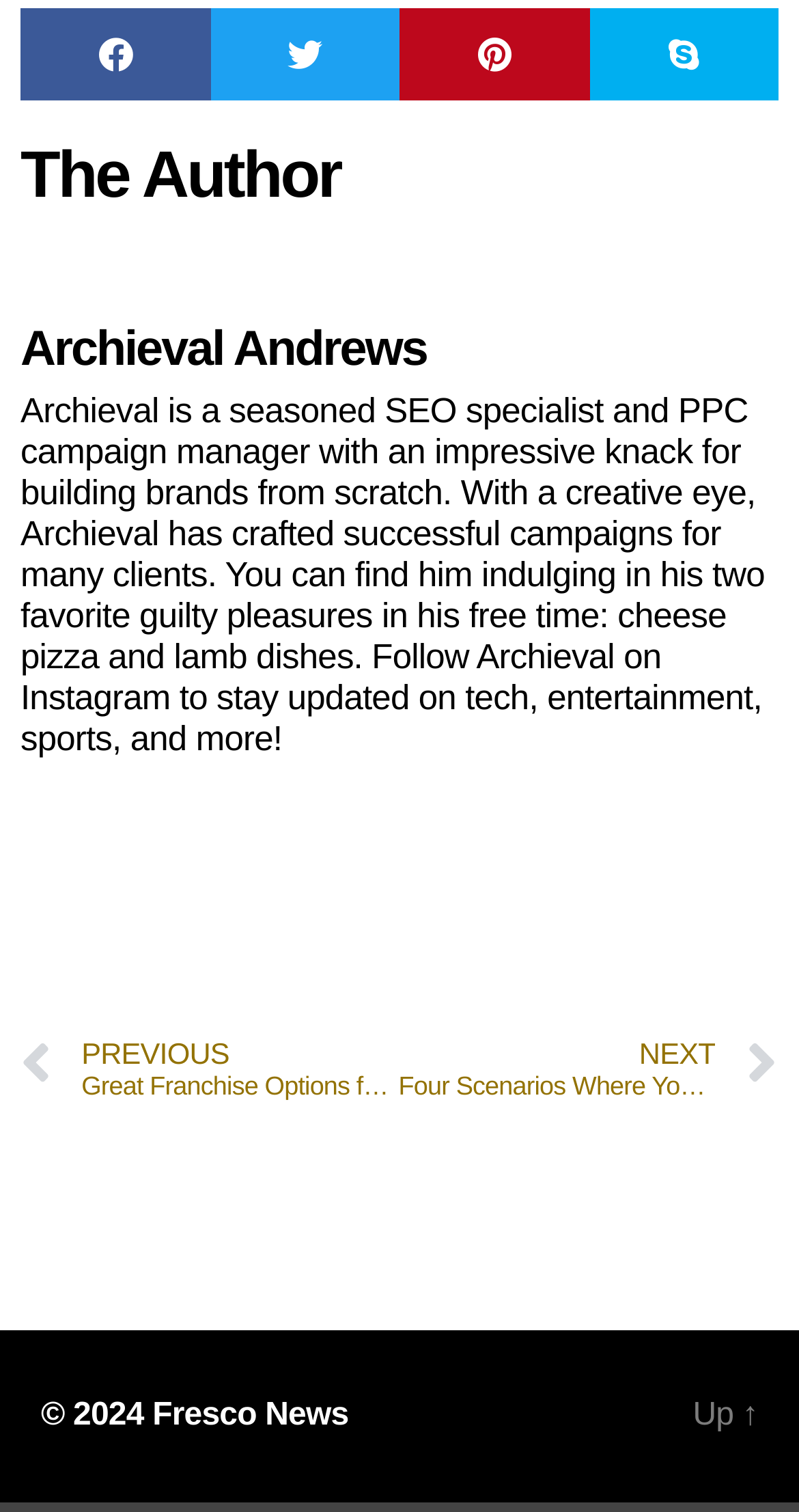Determine the bounding box coordinates of the element that should be clicked to execute the following command: "Read about the author".

[0.026, 0.094, 0.974, 0.137]